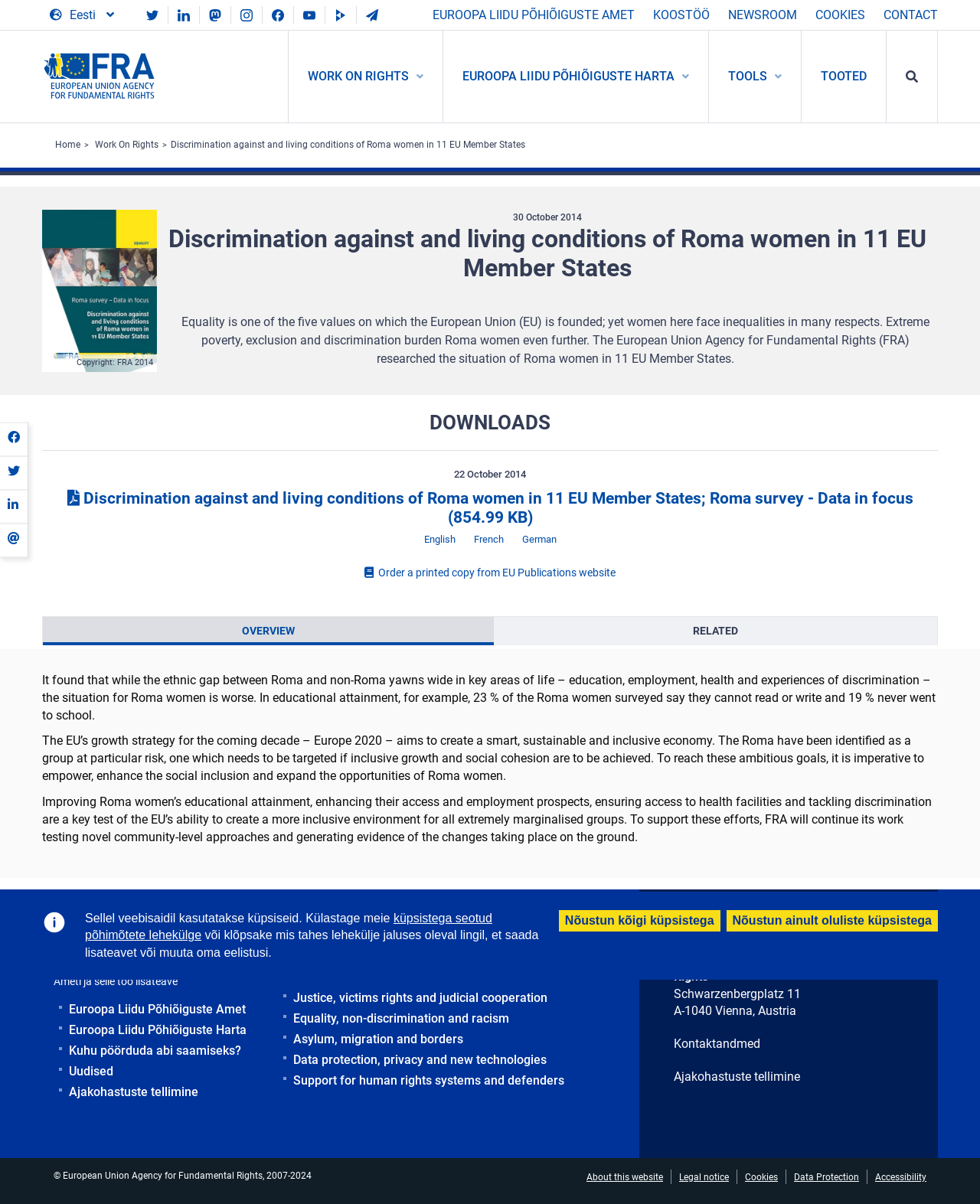Please identify the bounding box coordinates of the element that needs to be clicked to execute the following command: "Switch to French language". Provide the bounding box using four float numbers between 0 and 1, formatted as [left, top, right, bottom].

[0.475, 0.441, 0.525, 0.454]